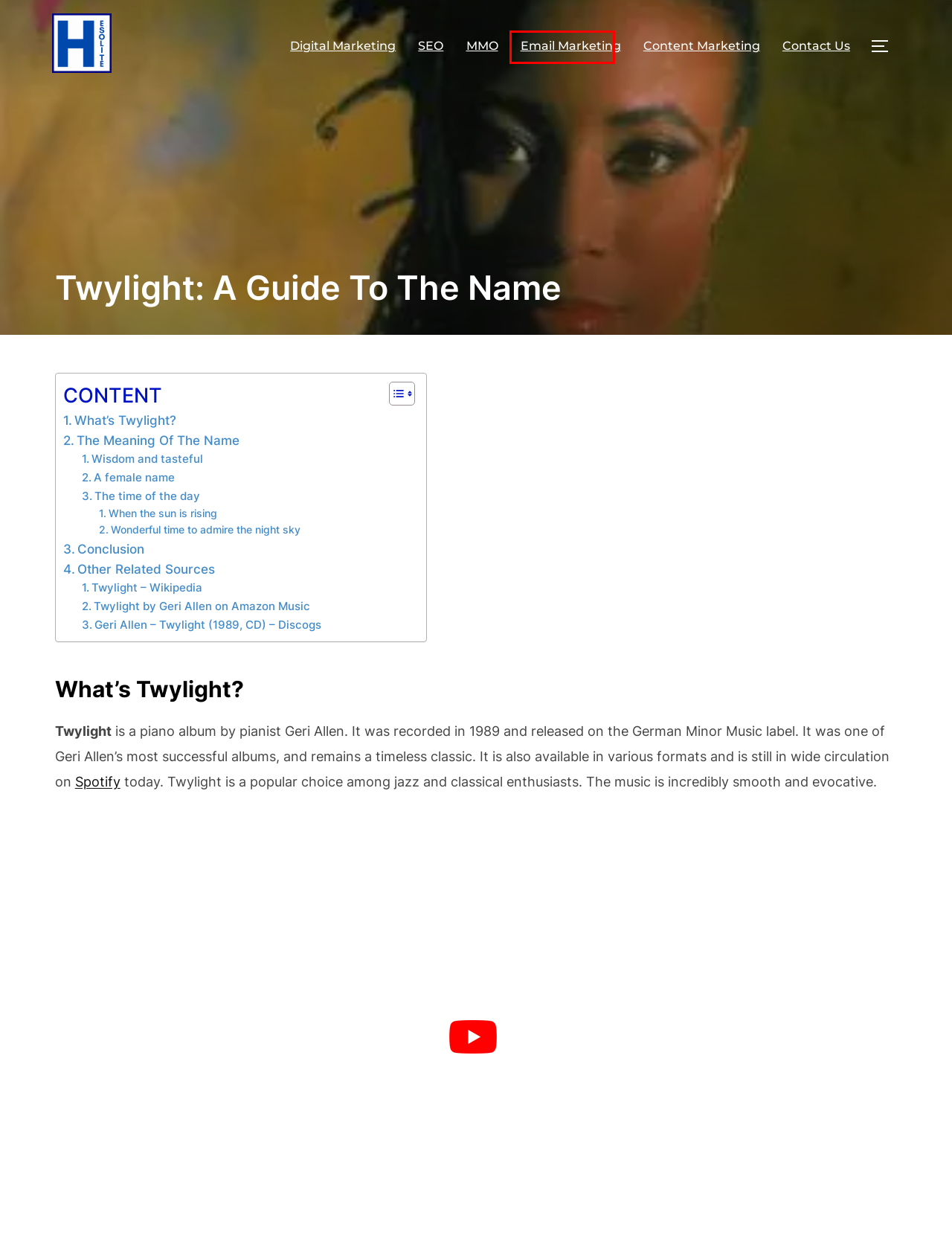Analyze the given webpage screenshot and identify the UI element within the red bounding box. Select the webpage description that best matches what you expect the new webpage to look like after clicking the element. Here are the candidates:
A. Contact Us | Hesolite
B. Email Marketing Archives | Hesolite
C. How To Use Https Spotify Com Pair | Hesolite
D. MMO Archives | Hesolite
E. Homepage | Hesolite
F. SEO Archives | Hesolite
G. Content Marketing Archives | Hesolite
H. Digital Marketing Articles | Hesolite

B